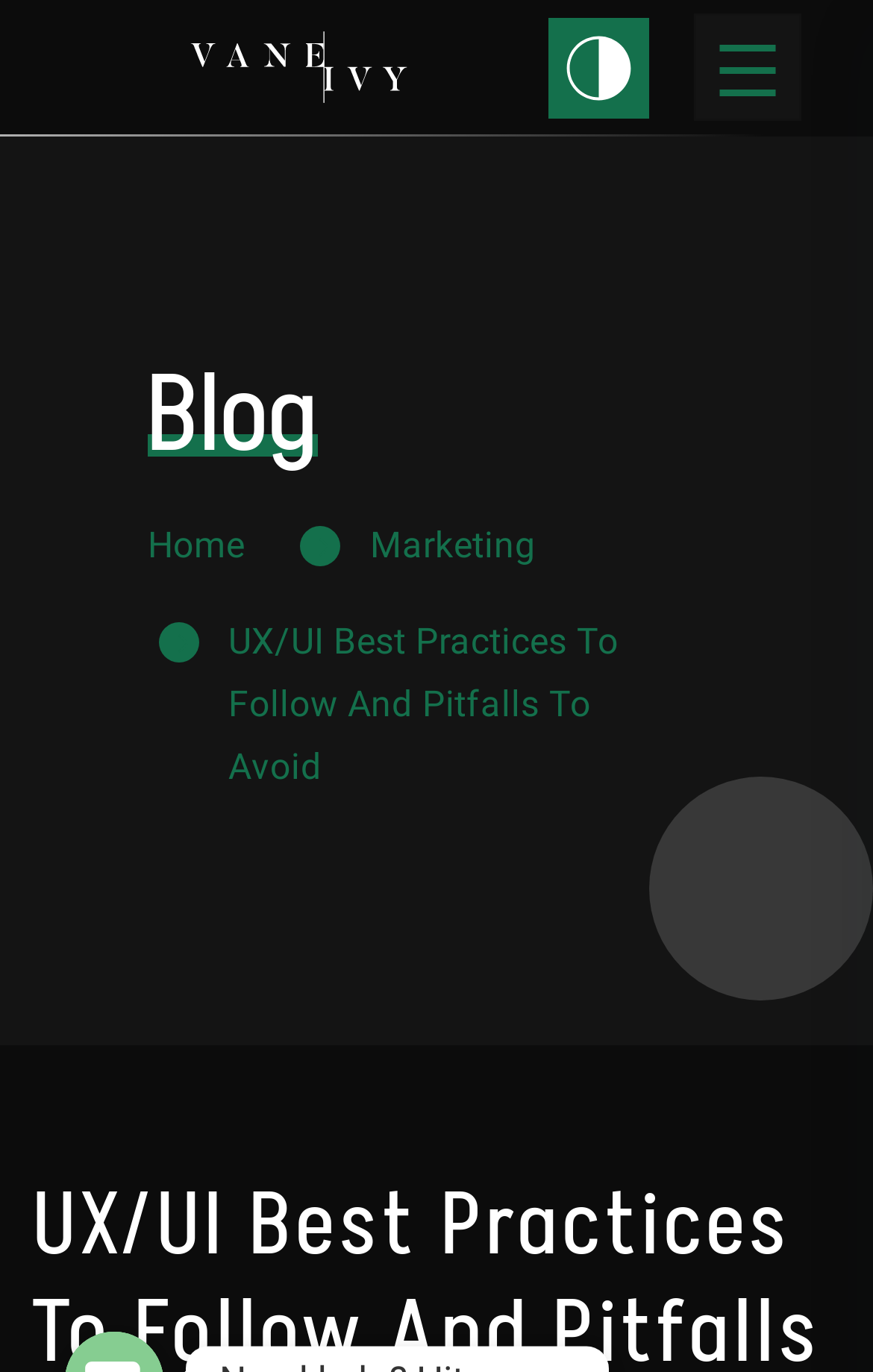Reply to the question with a single word or phrase:
What is the text of the static text element?

UX/UI Best Practices To Follow And Pitfalls To Avoid